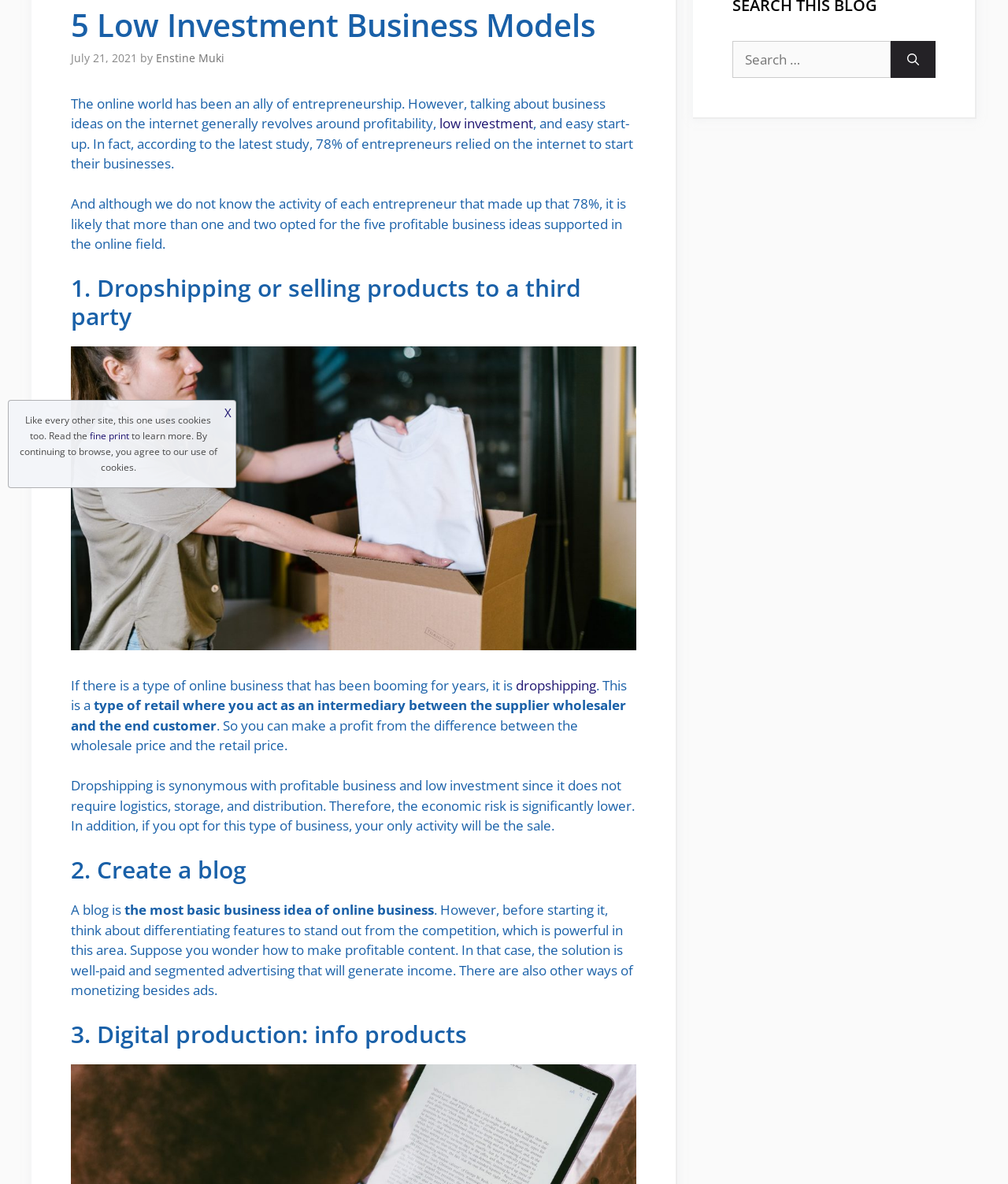Identify the bounding box for the UI element specified in this description: "Enstine Muki". The coordinates must be four float numbers between 0 and 1, formatted as [left, top, right, bottom].

[0.155, 0.043, 0.223, 0.055]